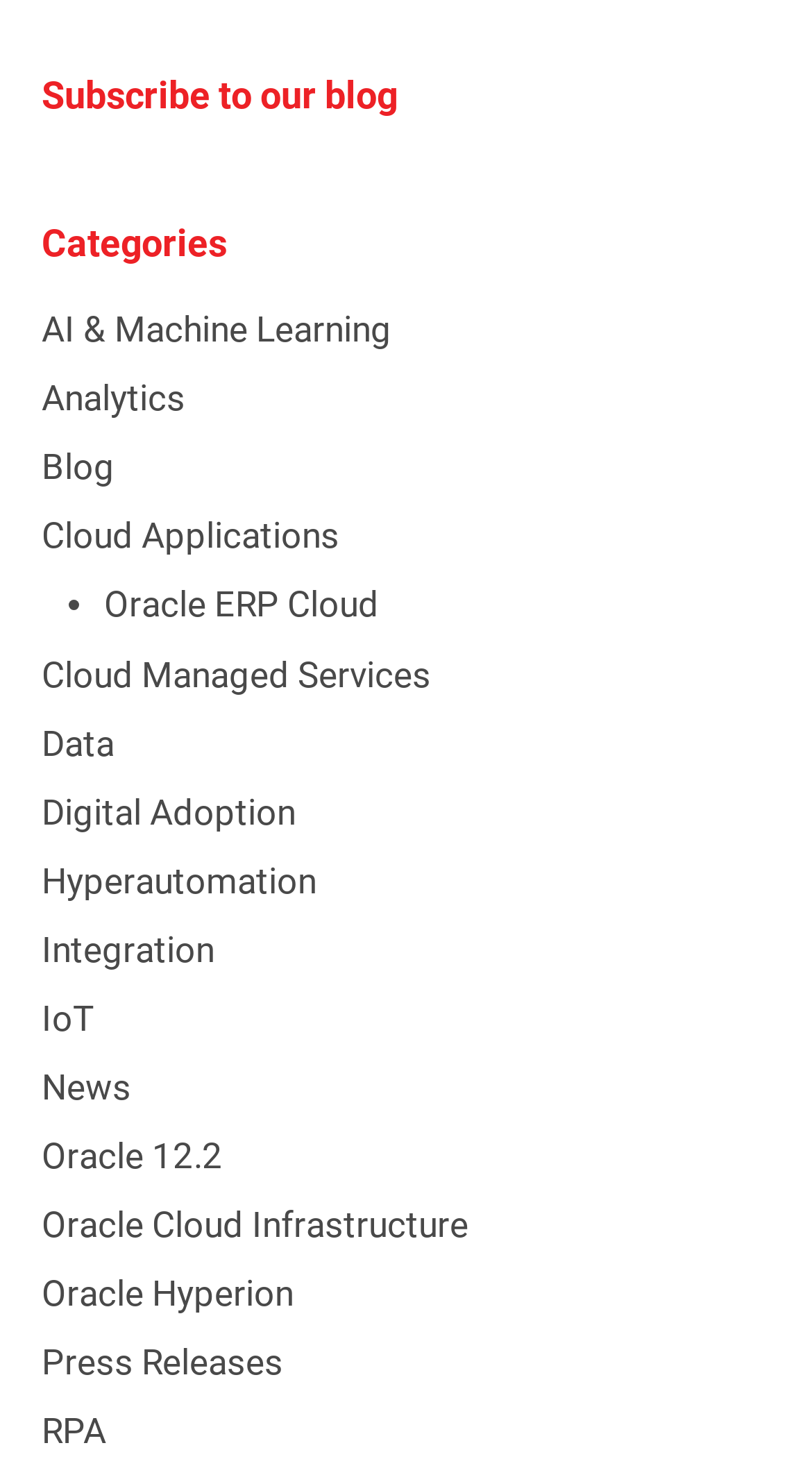Please give a succinct answer using a single word or phrase:
What is the first category listed?

AI & Machine Learning